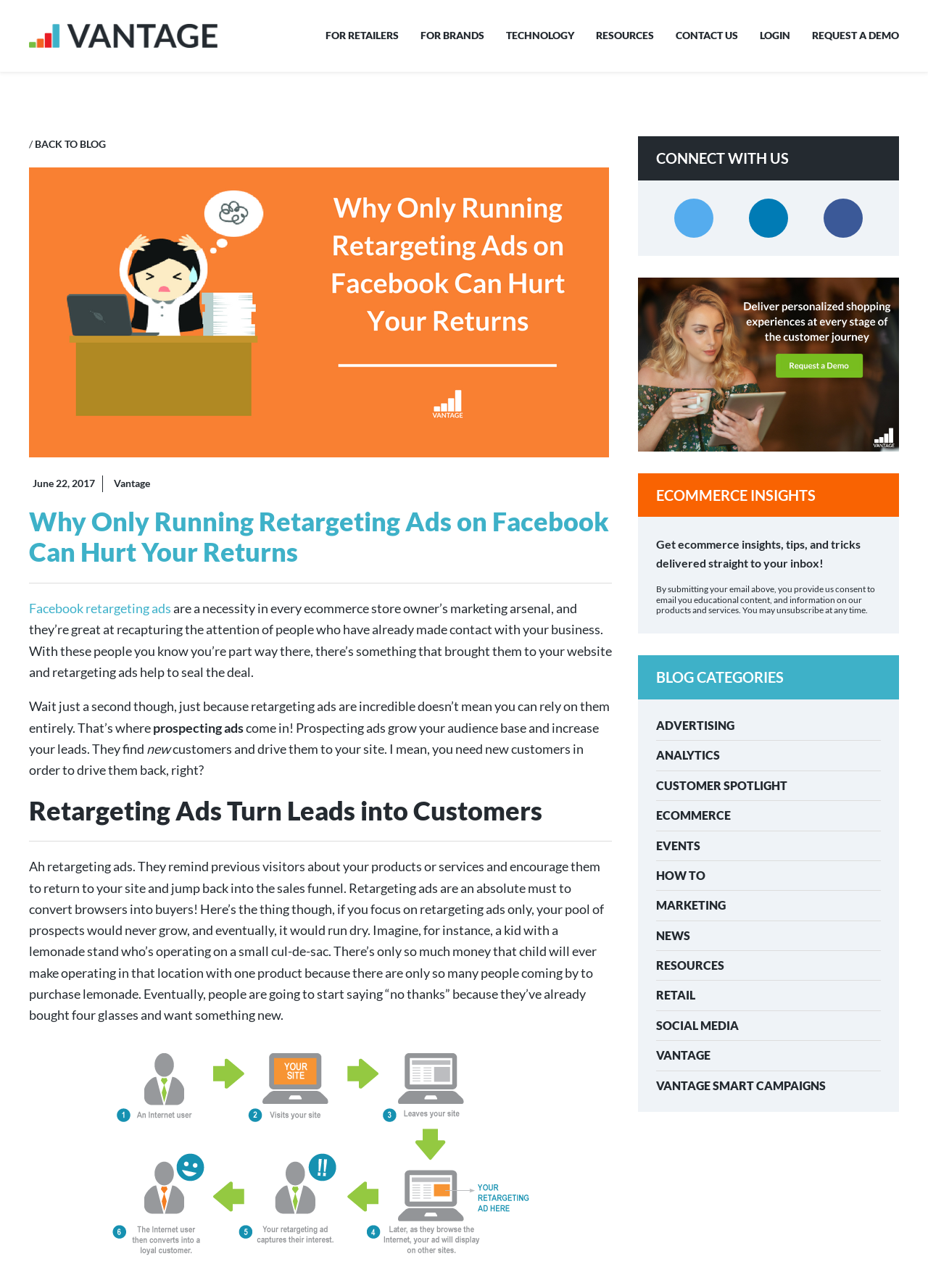Locate the bounding box coordinates of the item that should be clicked to fulfill the instruction: "Click on REQUEST A DEMO".

[0.875, 0.021, 0.969, 0.034]